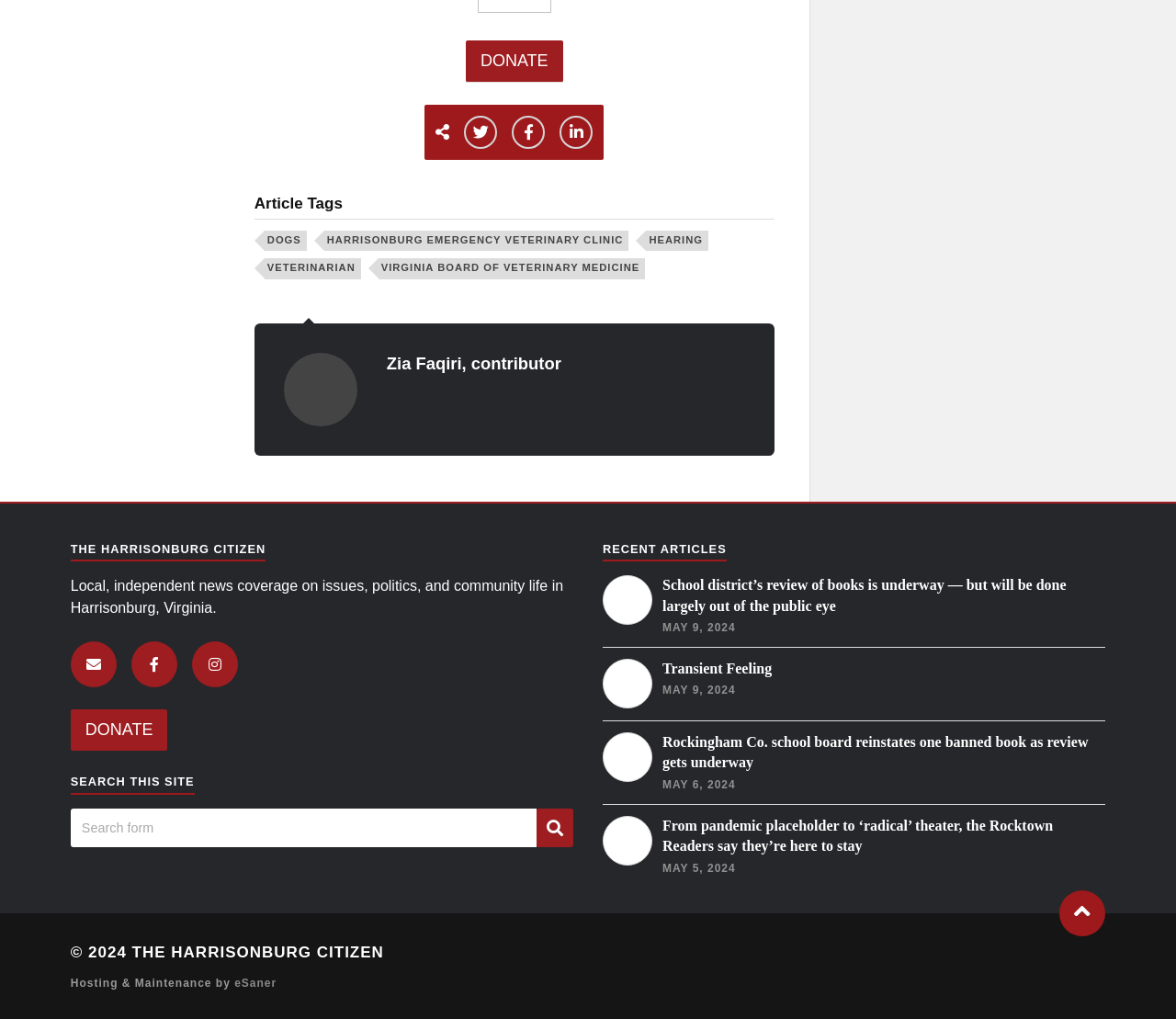What is the year of the copyright notice?
Using the visual information, respond with a single word or phrase.

2024